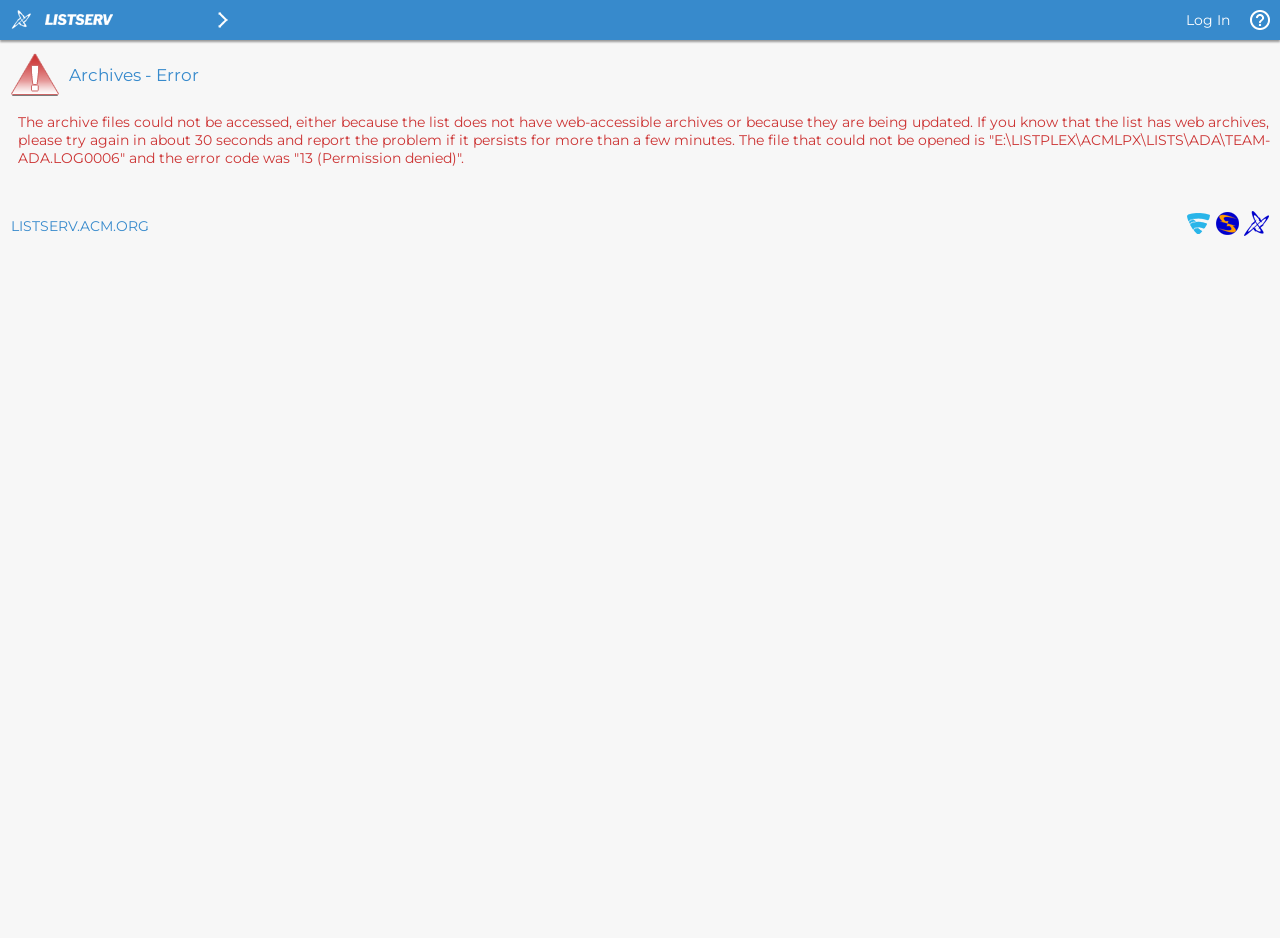Provide a thorough summary of the webpage.

The webpage appears to be an error page from LISTSERV, a email list manager. At the top left, there are three images: the LISTSERV email list manager logo, the LISTSERV ACM.ORG logo, and the LISTSERV menu icon. On the top right, there is a "Log In" button with a link and an image of LISTSERV 17.0 Help.

Below the top section, there is a heading that reads "Archives - Error" in a large font. Underneath the heading, there is a paragraph of text explaining the error, stating that the archive files could not be accessed due to permission denied, and providing a file path and error code.

Further down the page, there is a section with the domain name "LISTSERV.ACM.ORG" and three links: "Secured by F-Secure Anti-Virus", "CataList Email List Search", and "Powered by LISTSERV". Each link has a corresponding image.